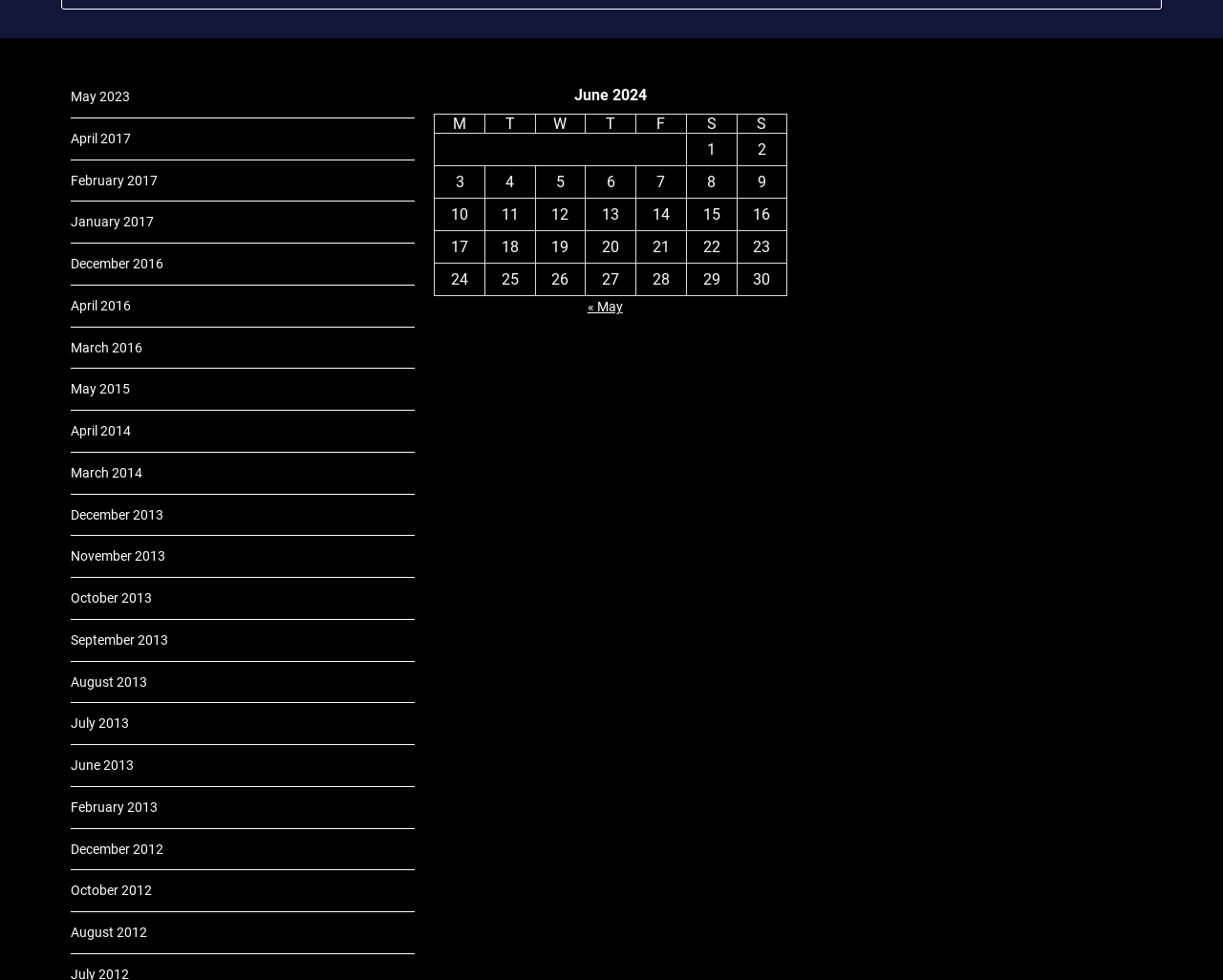What is the purpose of the navigation section?
Answer the question with detailed information derived from the image.

The navigation section has a text 'Previous and next months' and a link '« May' which suggests that it is used to navigate to previous and next months.